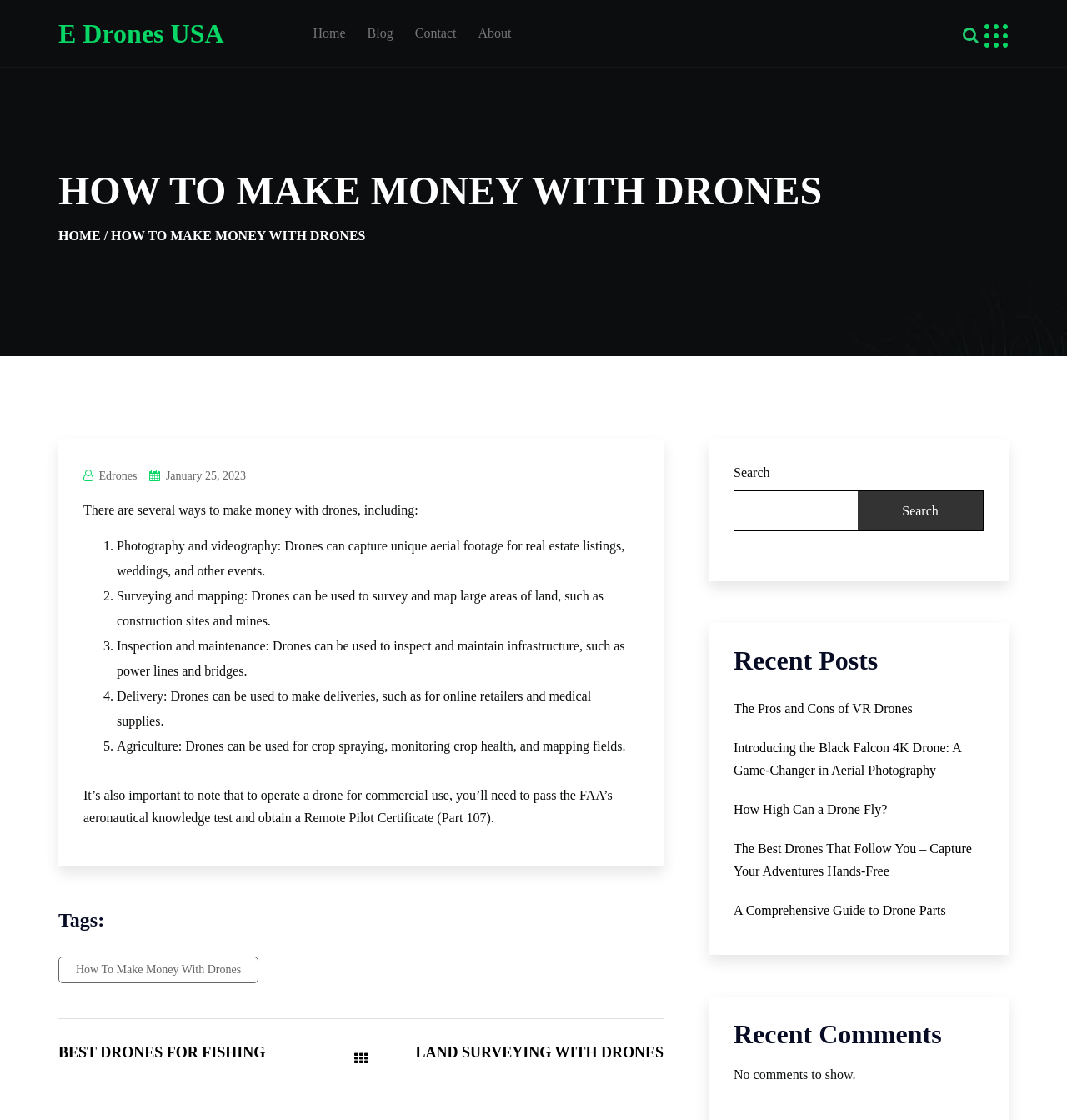Please give a concise answer to this question using a single word or phrase: 
What are some ways to make money with drones?

Photography, surveying, inspection, delivery, agriculture